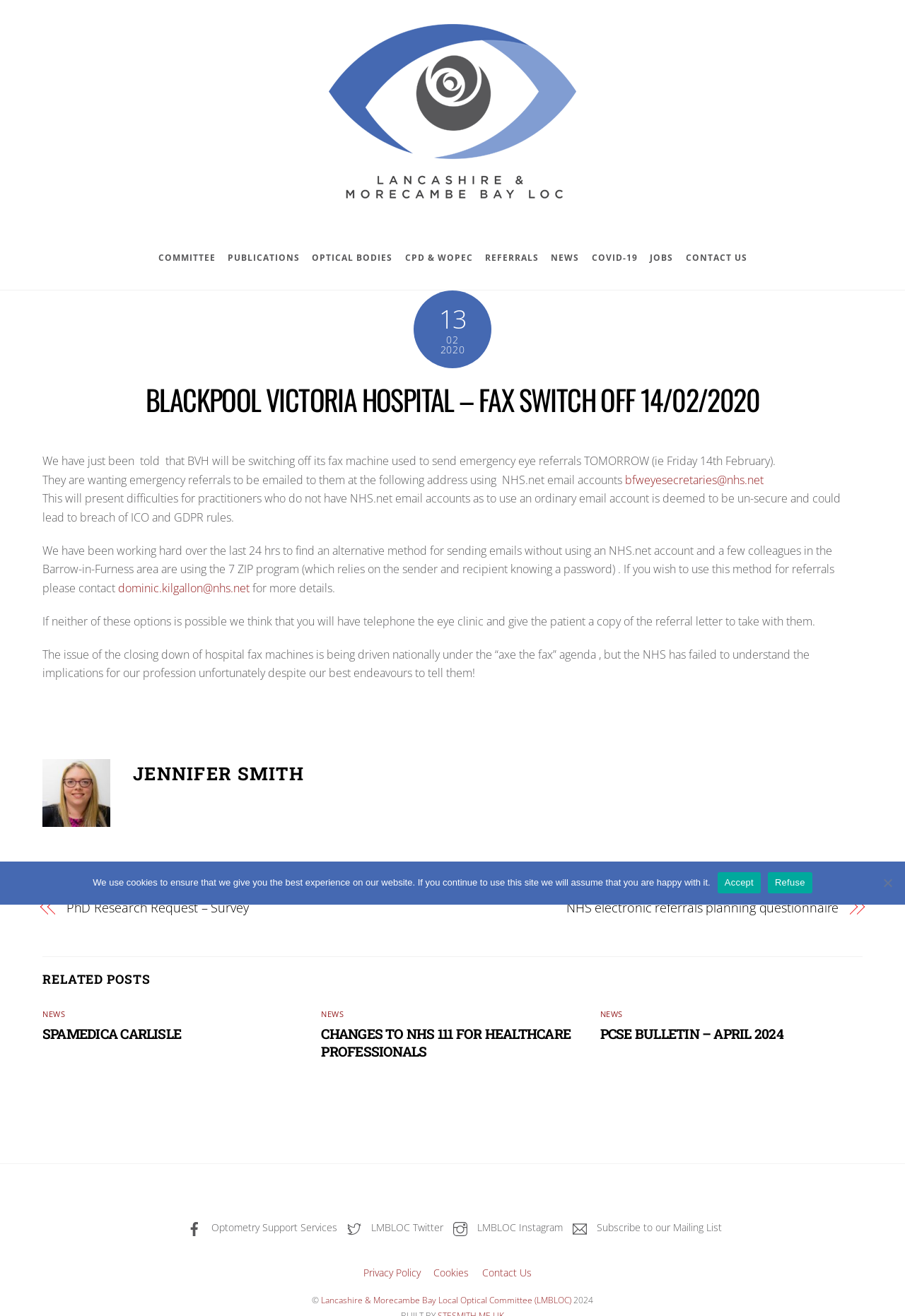From the image, can you give a detailed response to the question below:
What is the name of the local optical committee?

The name of the local optical committee can be found at the top of the webpage, where it is listed as 'Lancashire & Morecambe Bay Local Optical Committee (LMBLOC)'.